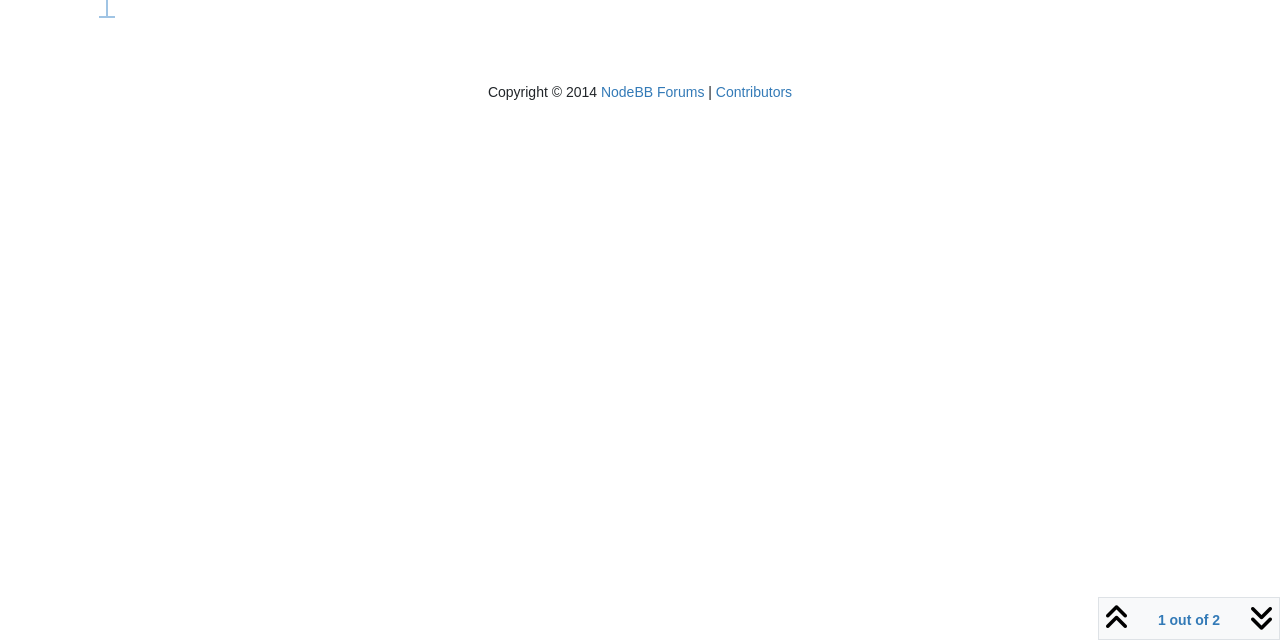Locate the bounding box coordinates of the UI element described by: "1 out of 2". Provide the coordinates as four float numbers between 0 and 1, formatted as [left, top, right, bottom].

[0.889, 0.942, 0.969, 0.991]